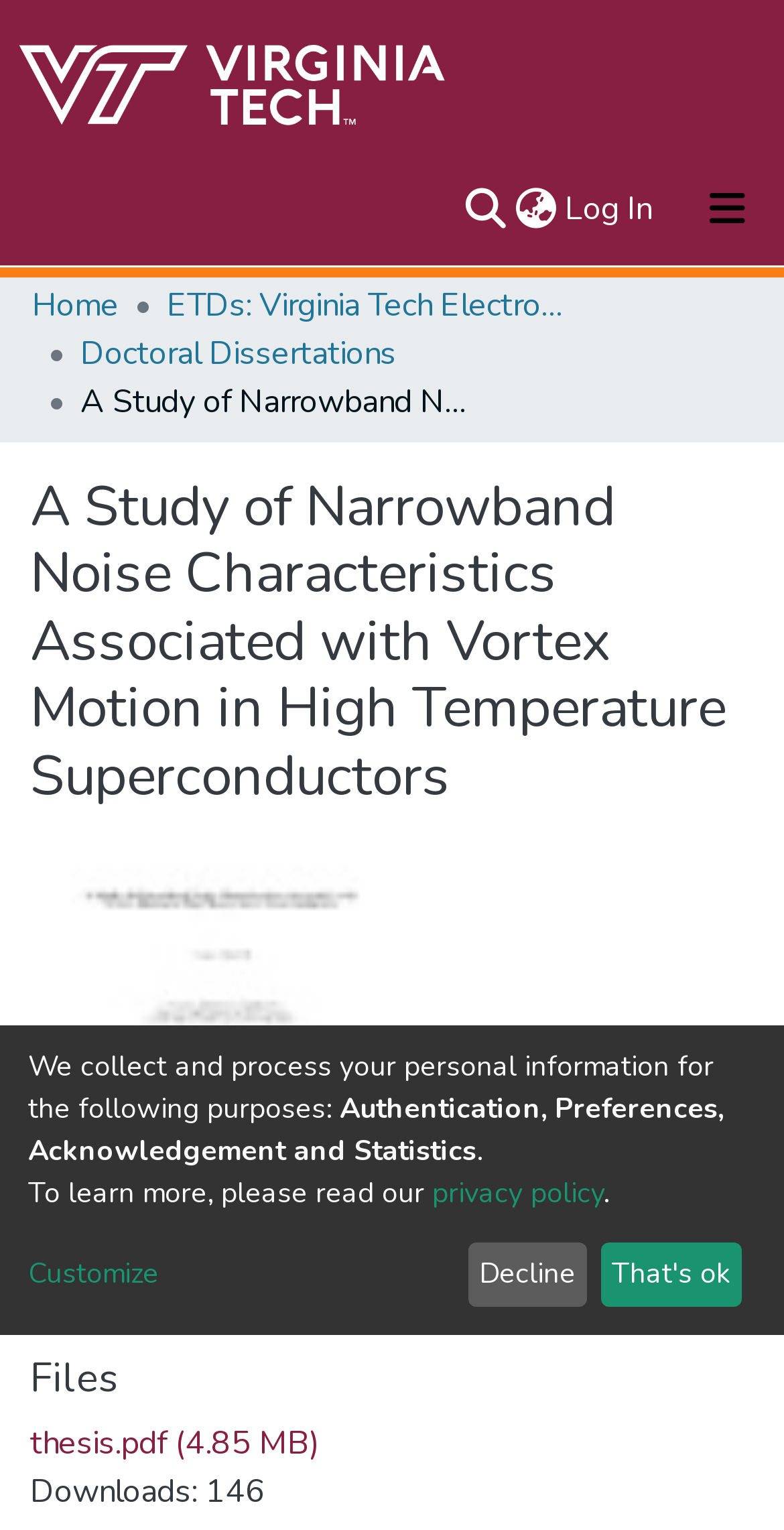How many downloads does the thesis have?
Please answer using one word or phrase, based on the screenshot.

146